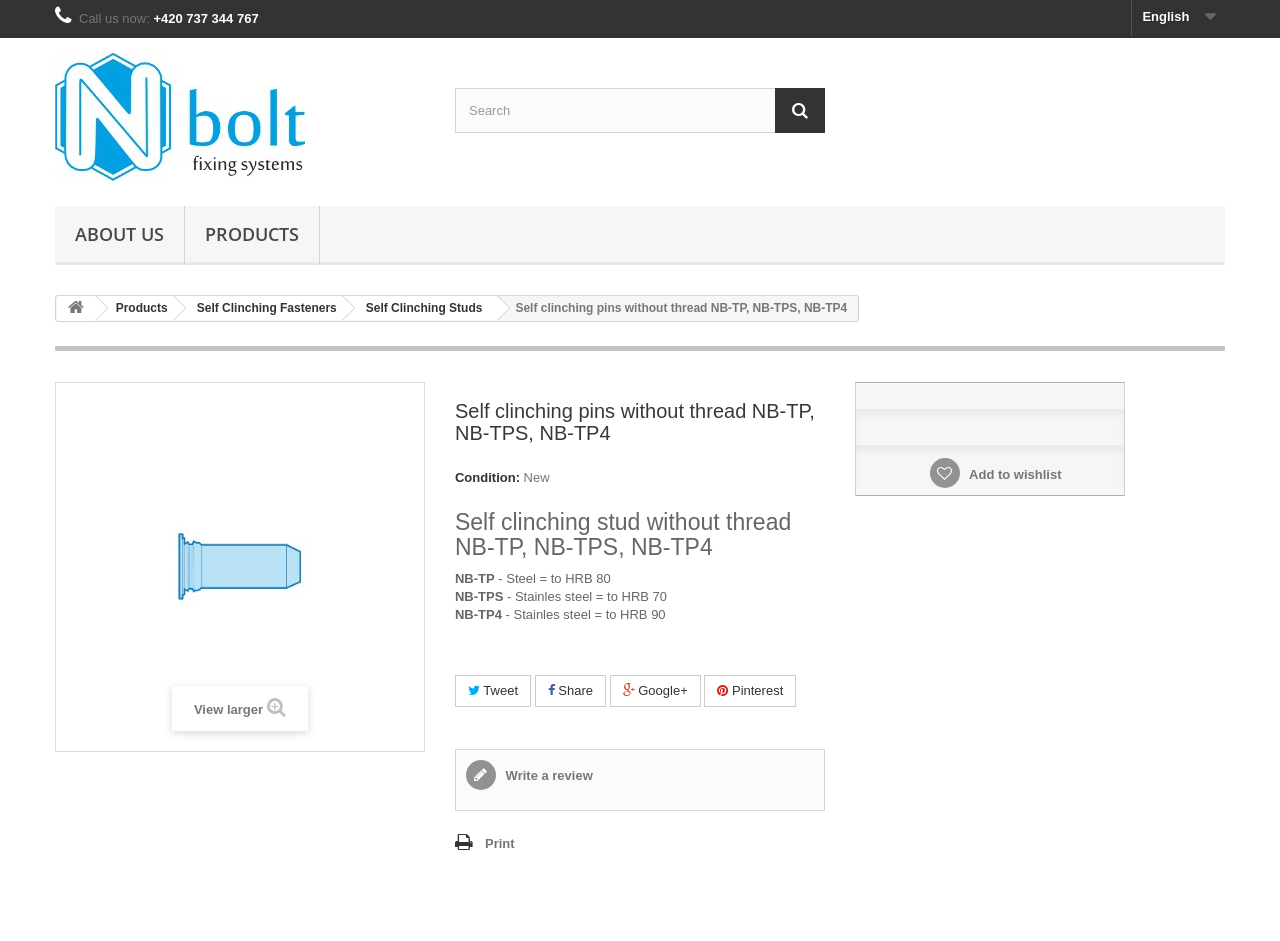Identify the bounding box coordinates of the section that should be clicked to achieve the task described: "Add to wishlist".

[0.727, 0.496, 0.829, 0.512]